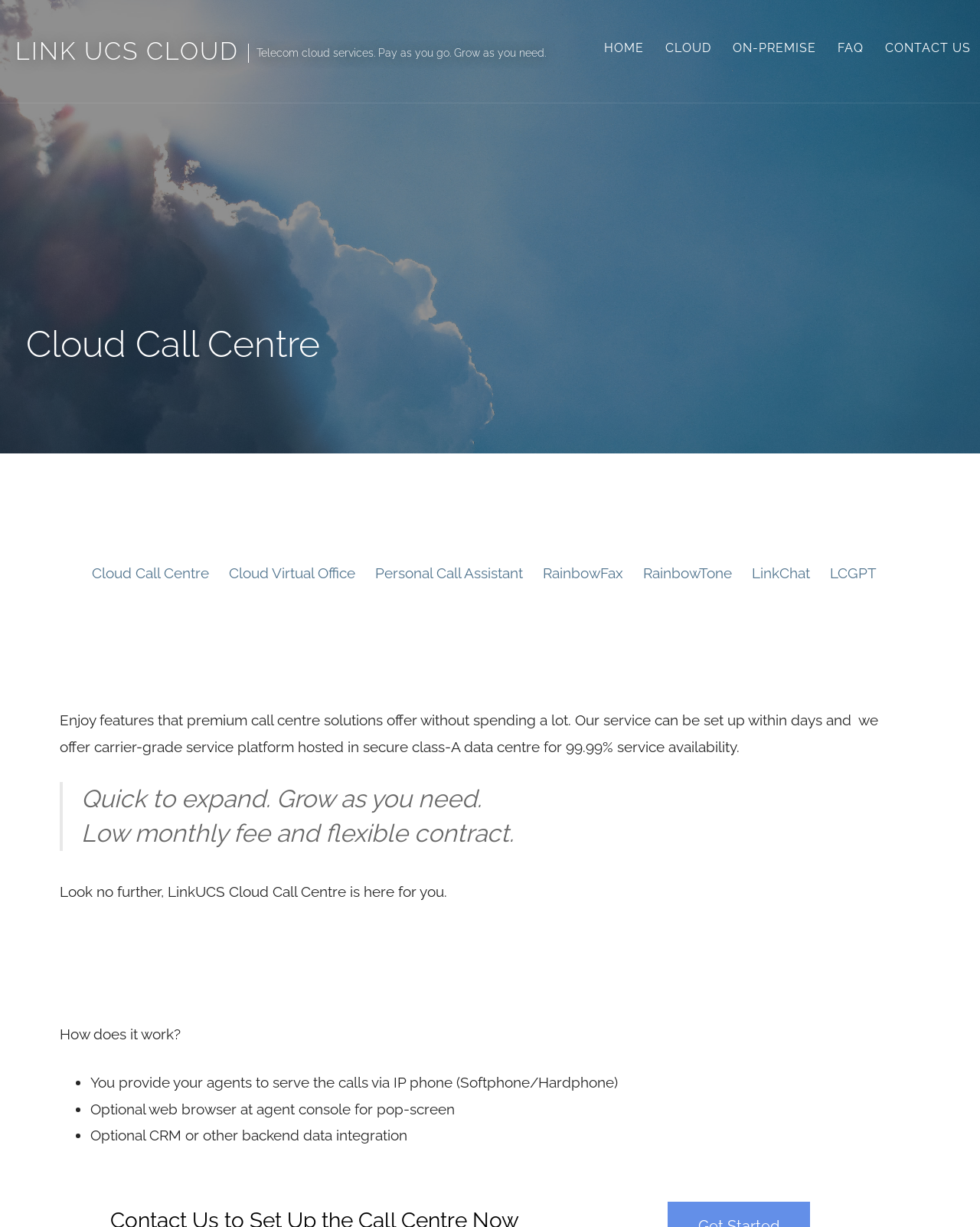What is the name of the cloud call centre service?
Carefully analyze the image and provide a detailed answer to the question.

The name of the cloud call centre service can be found in the top-left corner of the webpage, where it says 'Cloud Call Centre - HK call center hosting | call center SAAS'. It is also mentioned in the link 'LINK UCS CLOUD' and the heading 'Cloud Call Centre'.